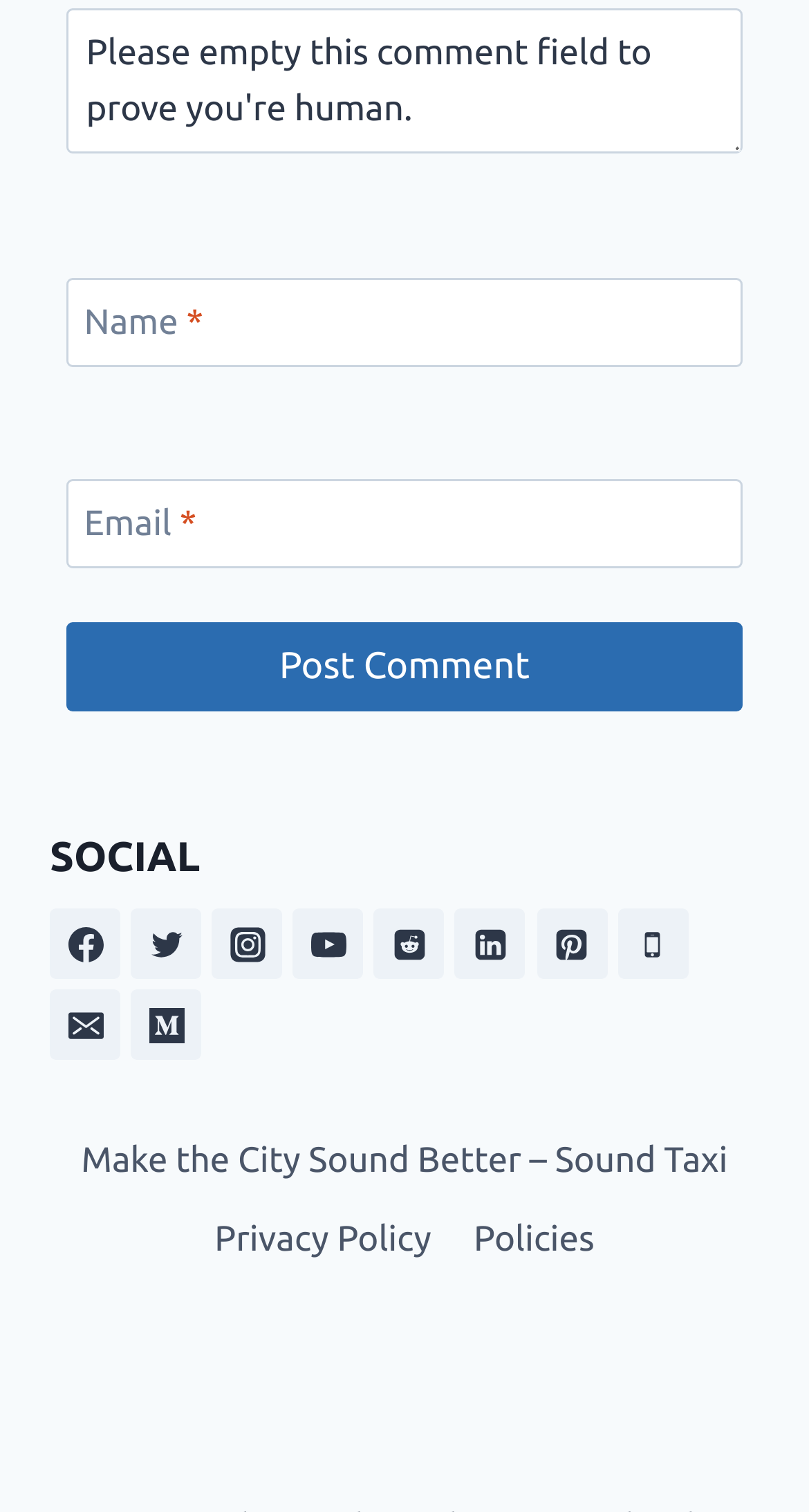Please identify the bounding box coordinates of the element's region that I should click in order to complete the following instruction: "View the calendar". The bounding box coordinates consist of four float numbers between 0 and 1, i.e., [left, top, right, bottom].

None